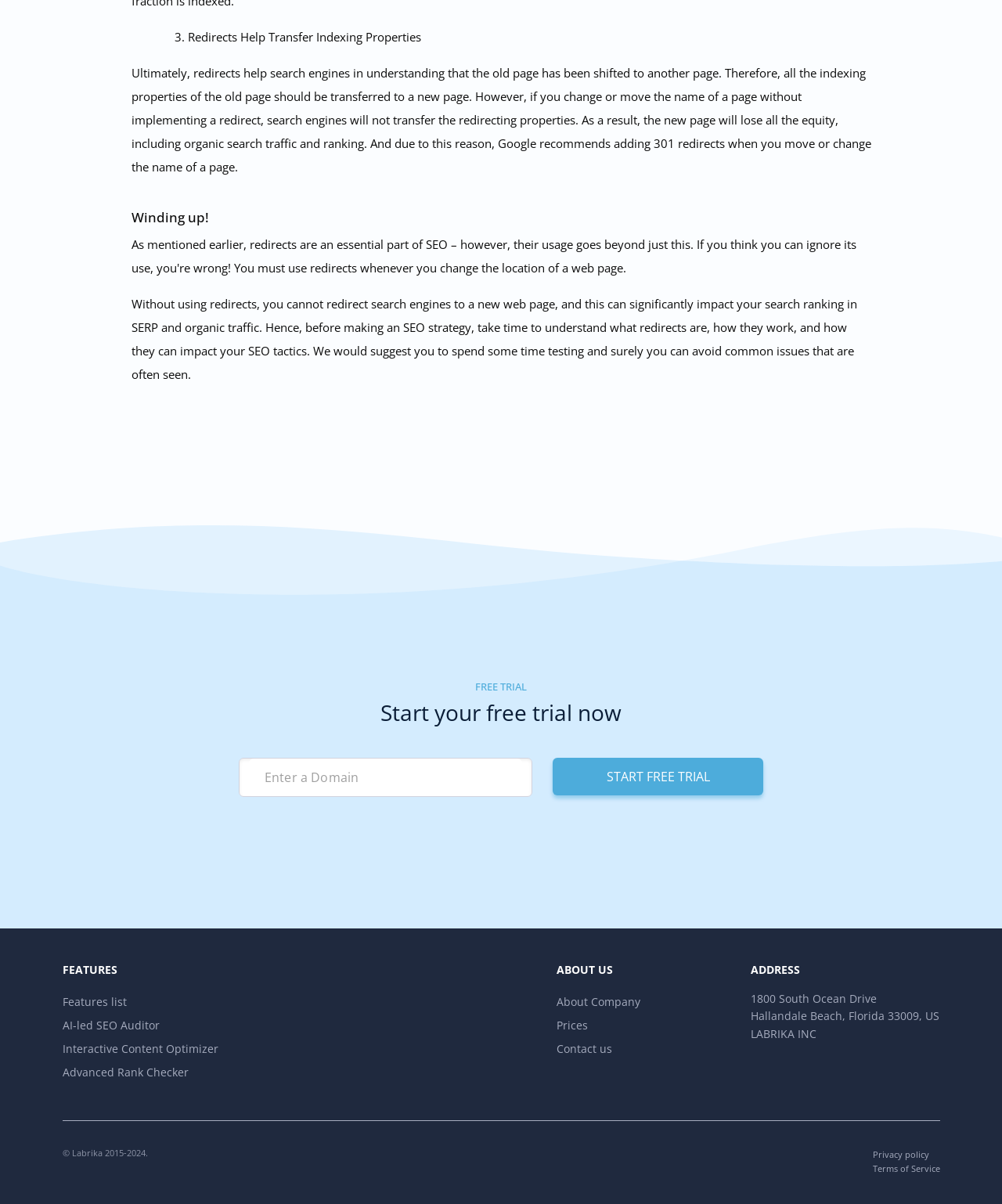Locate the bounding box coordinates of the clickable area to execute the instruction: "Enter a domain". Provide the coordinates as four float numbers between 0 and 1, represented as [left, top, right, bottom].

[0.248, 0.63, 0.521, 0.661]